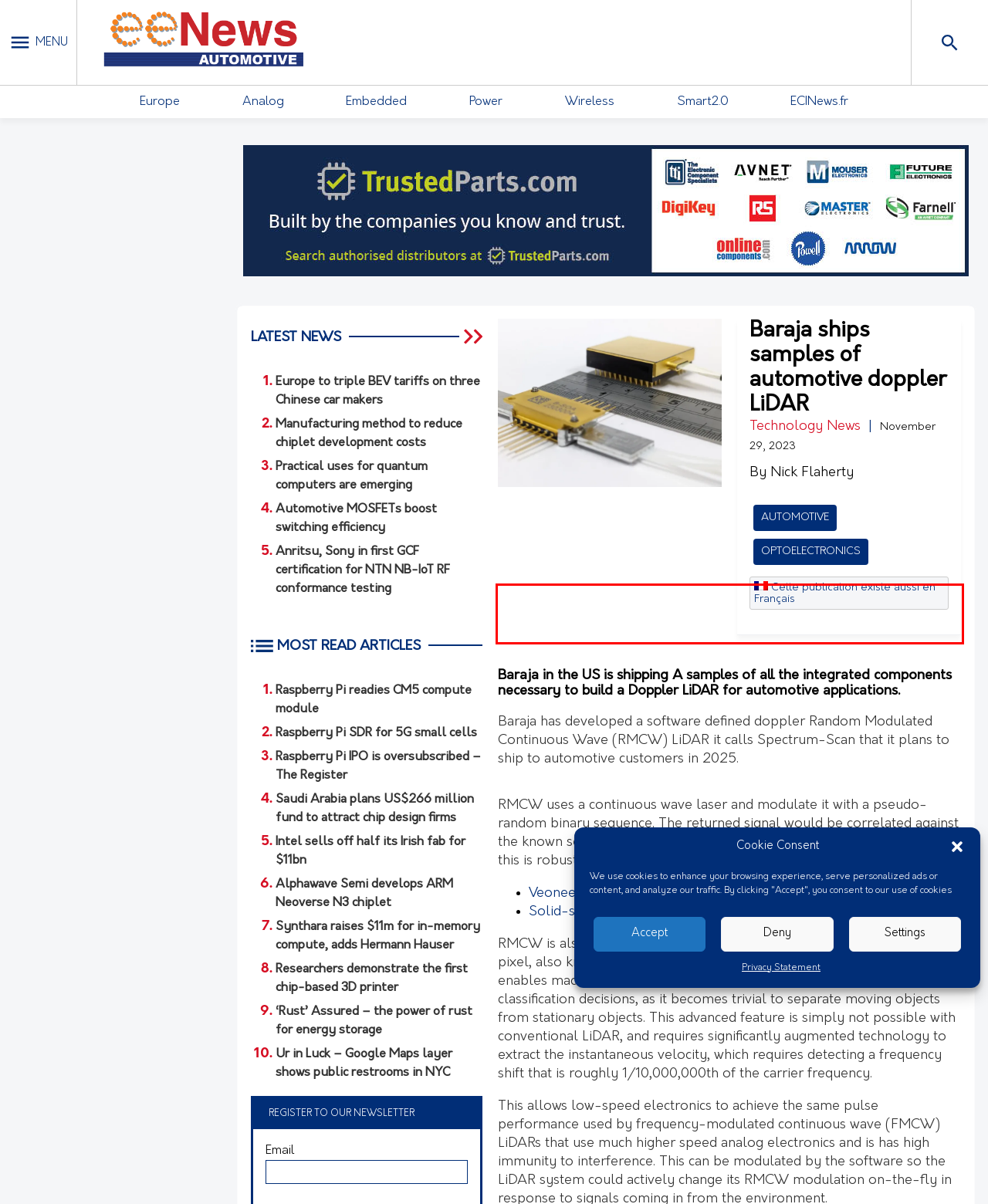Using the provided screenshot of a webpage, recognize and generate the text found within the red rectangle bounding box.

Baraja has developed a software defined doppler Random Modulated Continuous Wave (RMCW) LiDAR it calls Spectrum-Scan that it plans to ship to automotive customers in 2025.